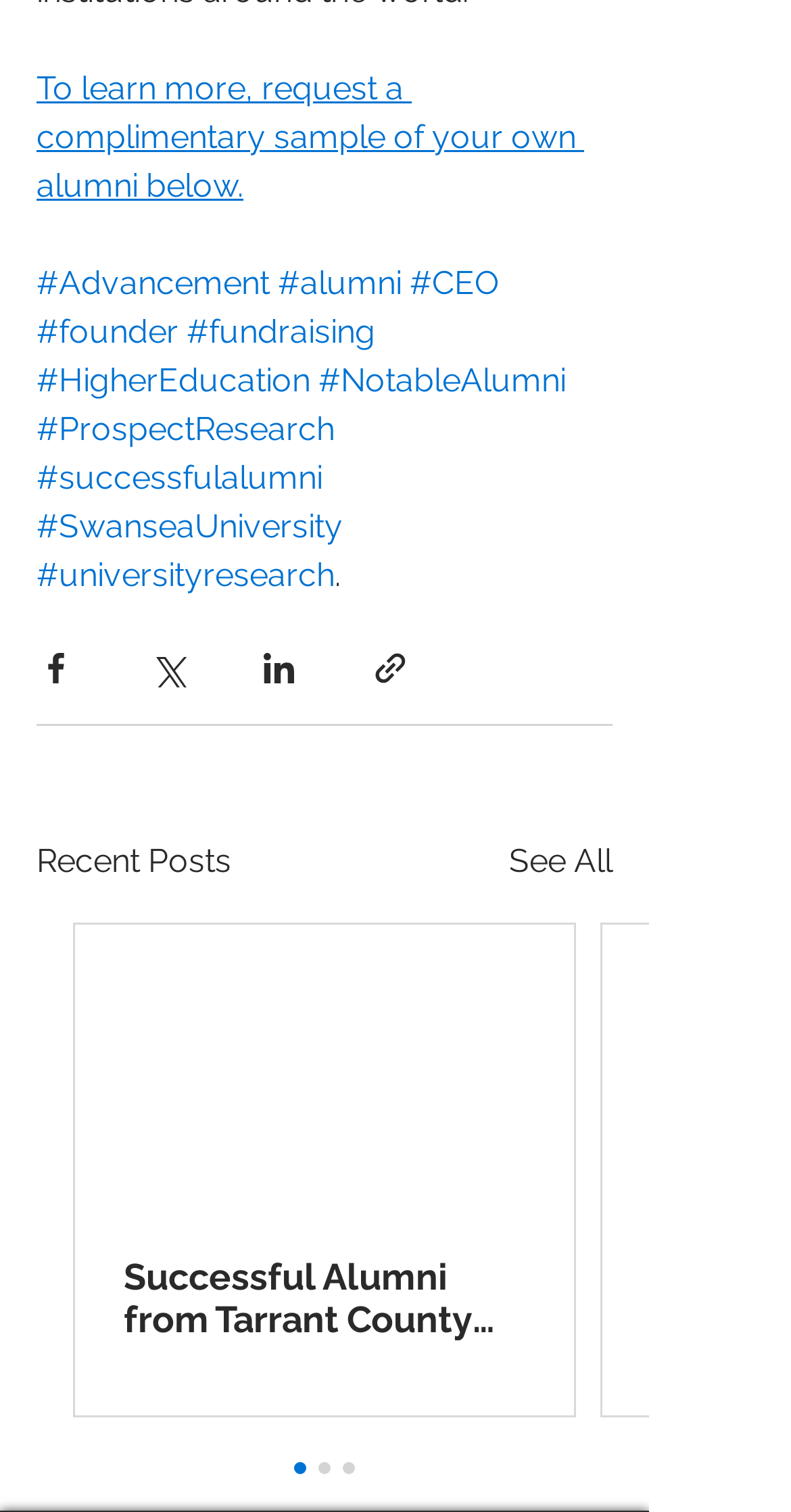Identify the bounding box for the UI element that is described as follows: "aria-label="Share via link"".

[0.469, 0.43, 0.518, 0.455]